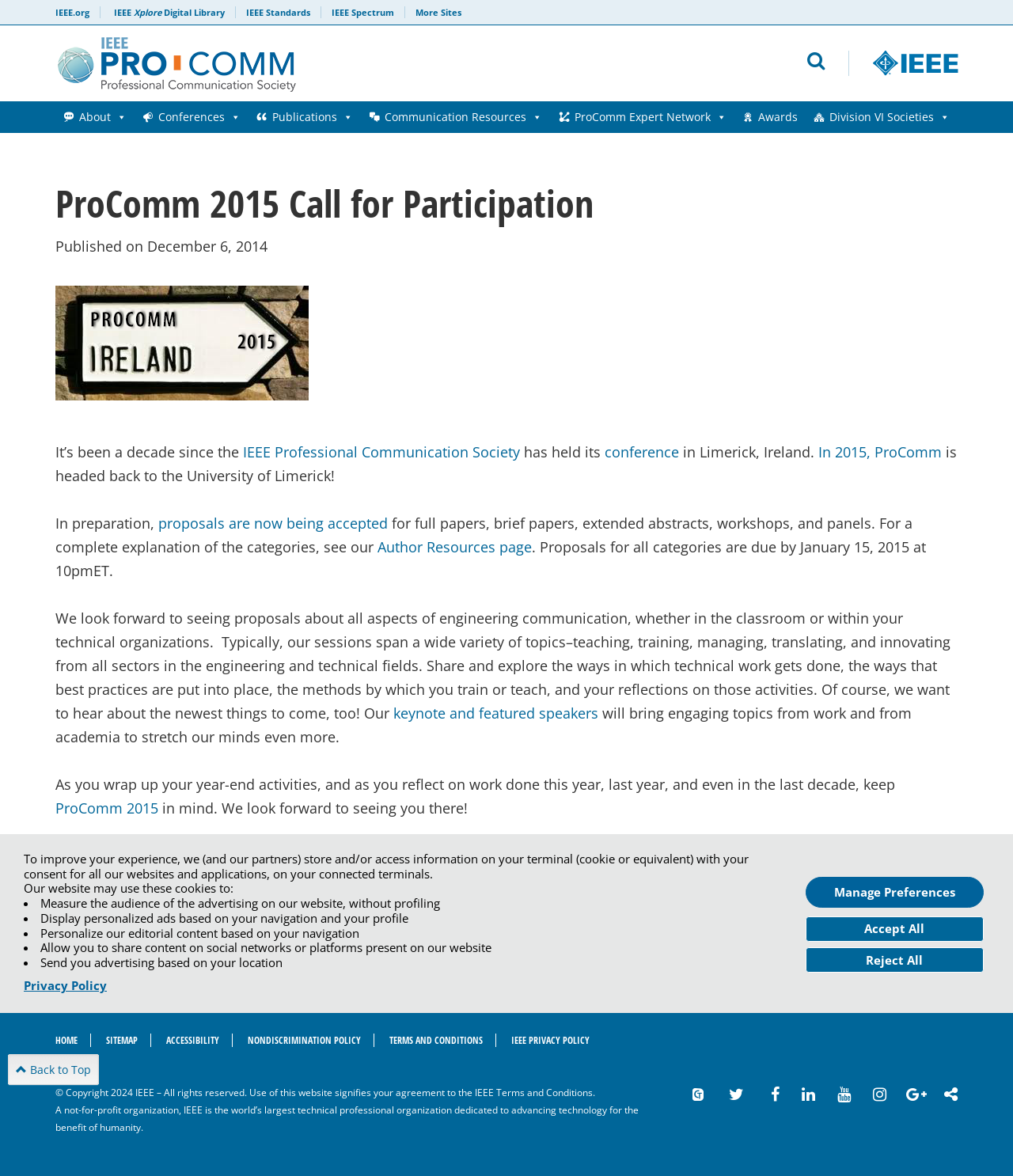Determine the bounding box coordinates of the UI element described by: "Back to Top".

[0.008, 0.896, 0.098, 0.923]